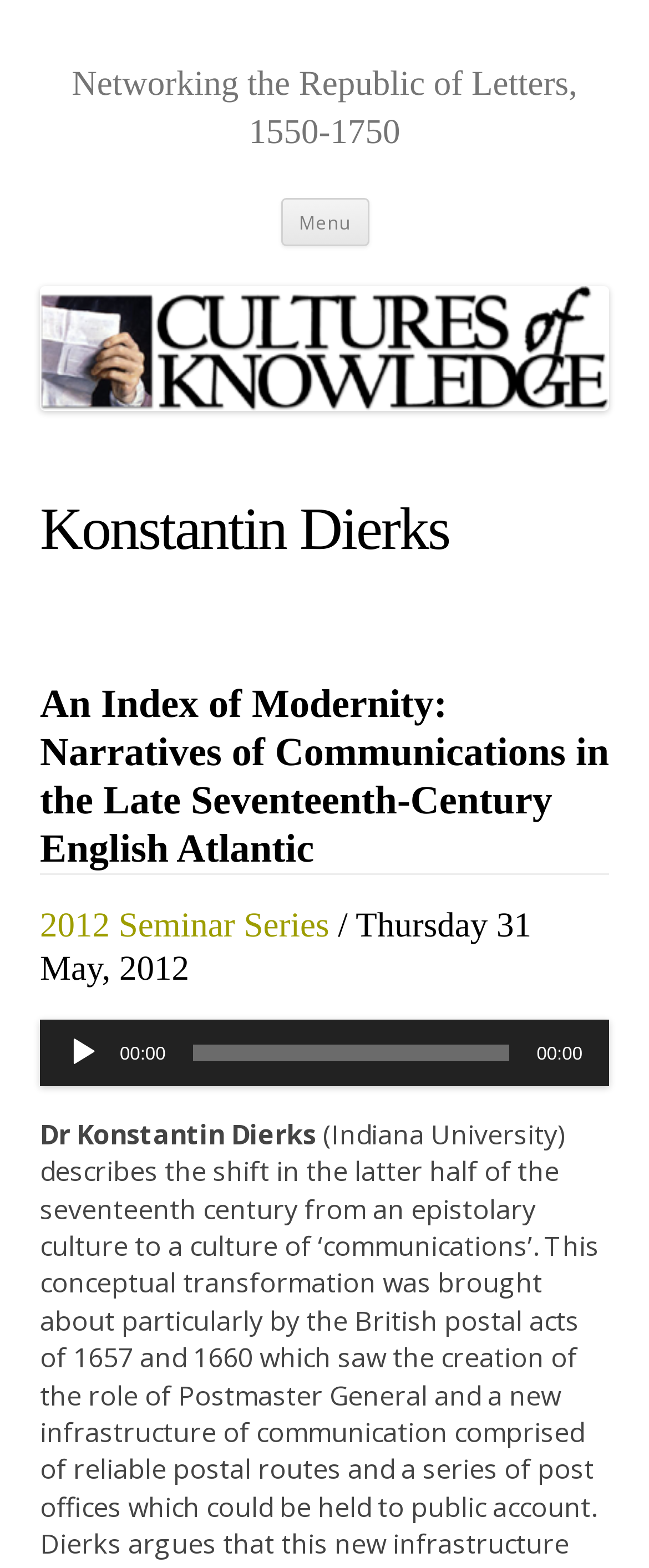Extract the bounding box of the UI element described as: "00:00 00:00".

[0.062, 0.65, 0.938, 0.693]